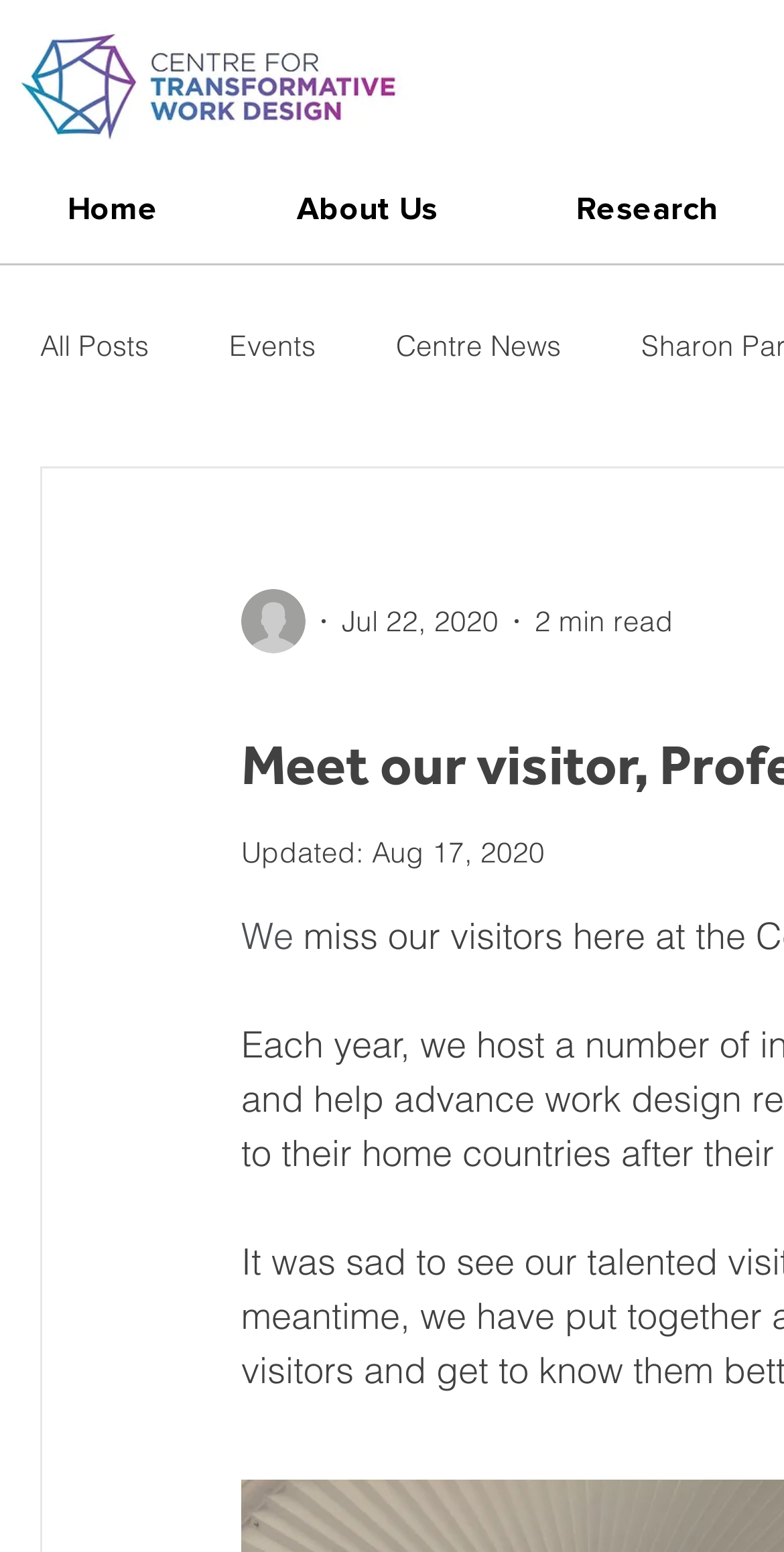Kindly respond to the following question with a single word or a brief phrase: 
What is the category of the post?

Centre News